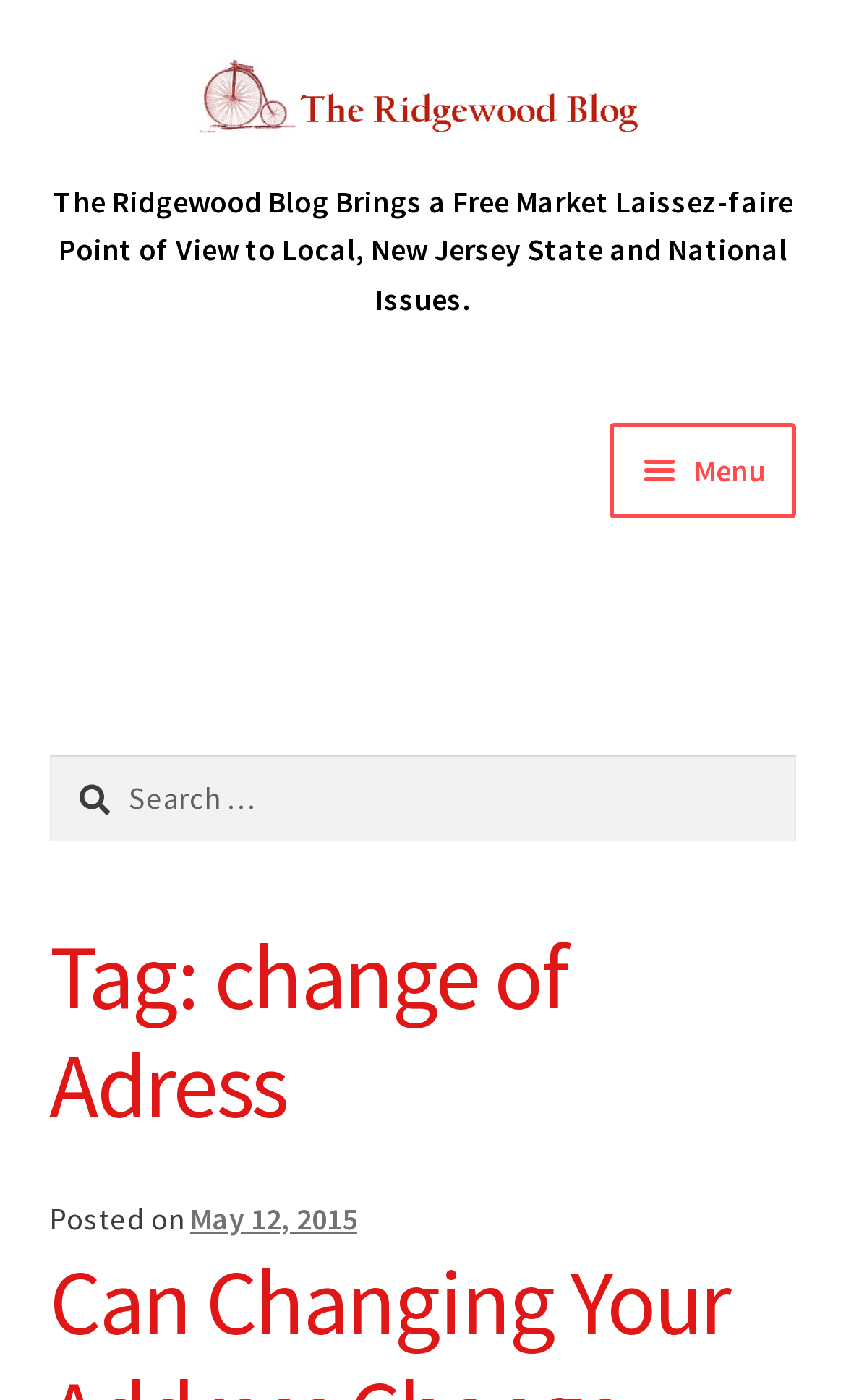How many navigation links are there?
Based on the image, please offer an in-depth response to the question.

I counted the number of link elements inside the navigation element with the description 'Primary Navigation'. I found 6 links: 'HOME', 'ABOUT', 'RED EMAIL', 'STAY UPDATED!', 'LOCAL TOWNS', and 'ADVERTISING'.